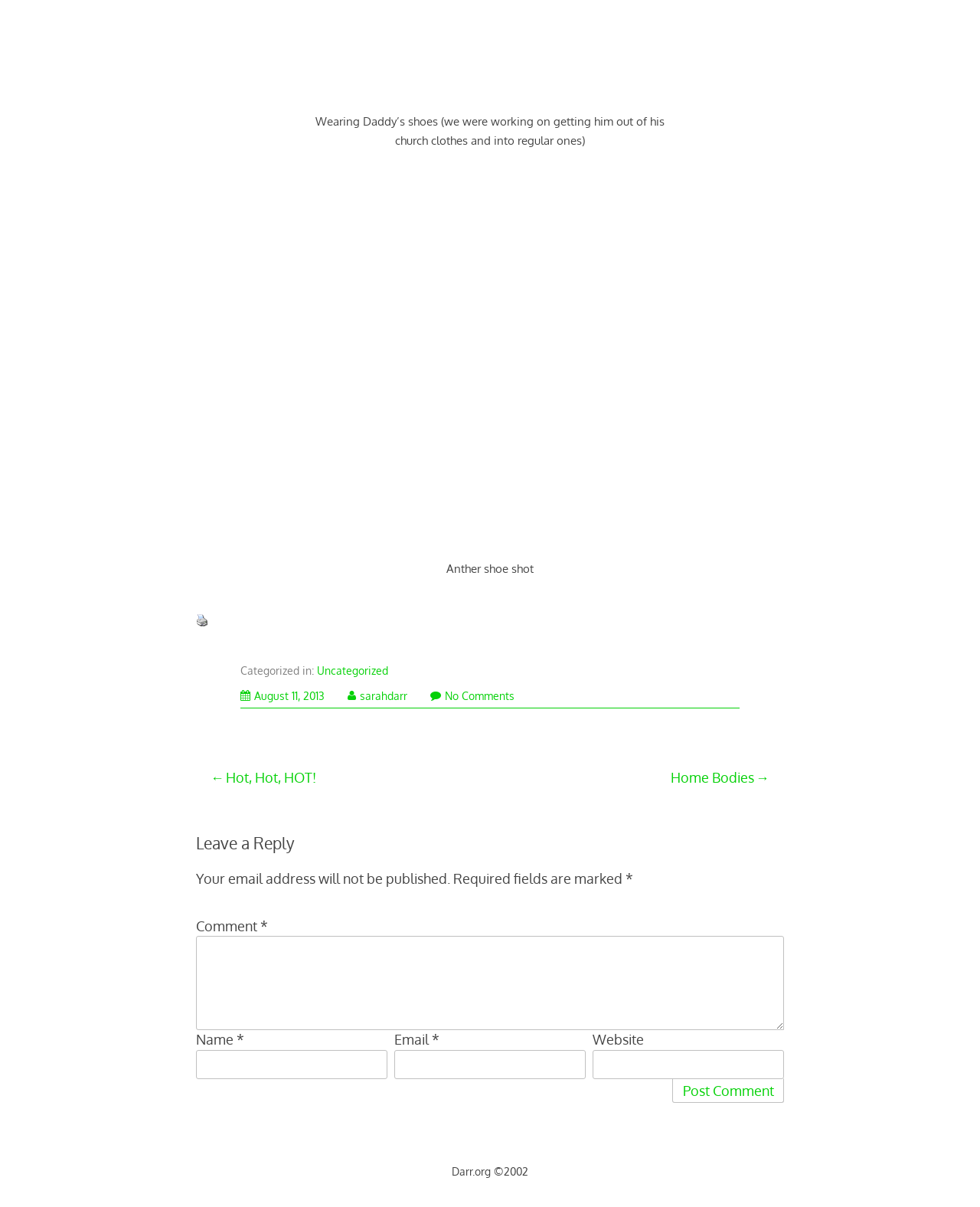What is the purpose of the textbox at the bottom of the page?
Answer with a single word or phrase by referring to the visual content.

Leave a comment